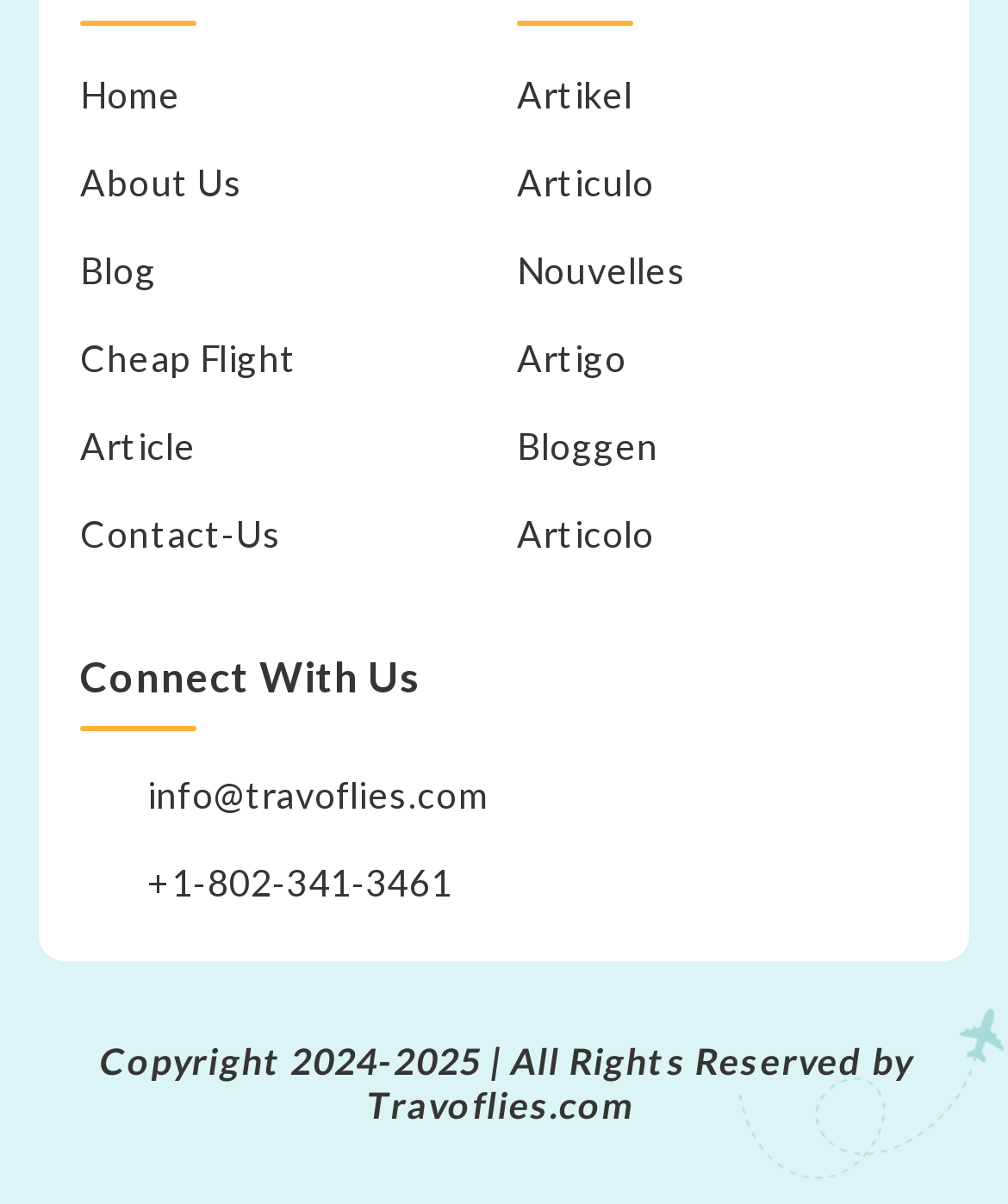What is the phone number for contact? Please answer the question using a single word or phrase based on the image.

+1-802-341-3461